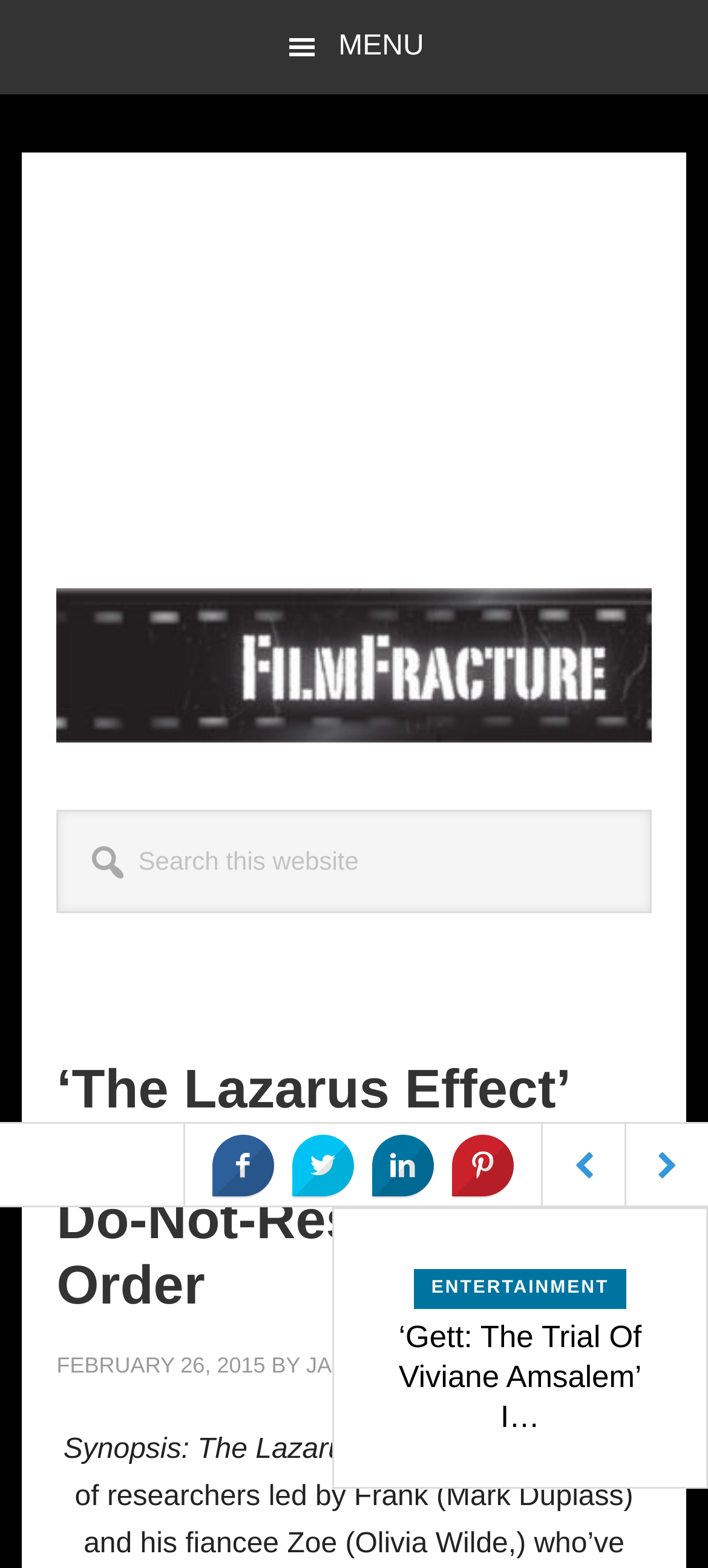Extract the main heading text from the webpage.

‘The Lazarus Effect’ Should Come With A Do-Not-Resuscitate Order